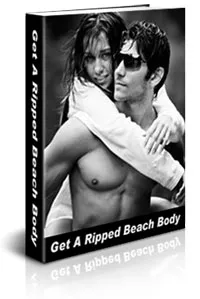What is the design style of the cover?
Based on the image, answer the question with as much detail as possible.

The design style of the cover is monochromatic, which means it features different shades of a single color. This design choice adds a dramatic effect to the cover, drawing attention to the text and imagery, and creating a visually striking appearance.